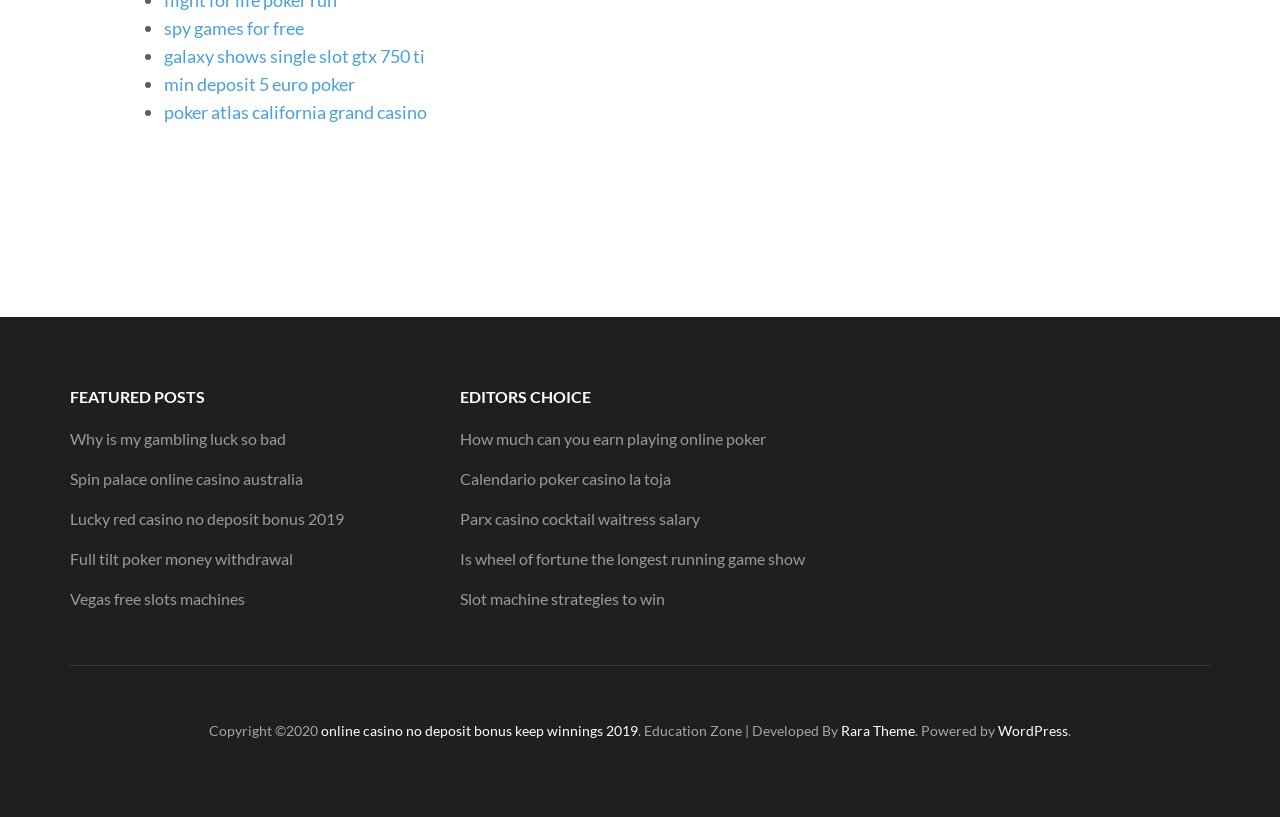What platform is used to power this webpage?
Observe the image and answer the question with a one-word or short phrase response.

WordPress